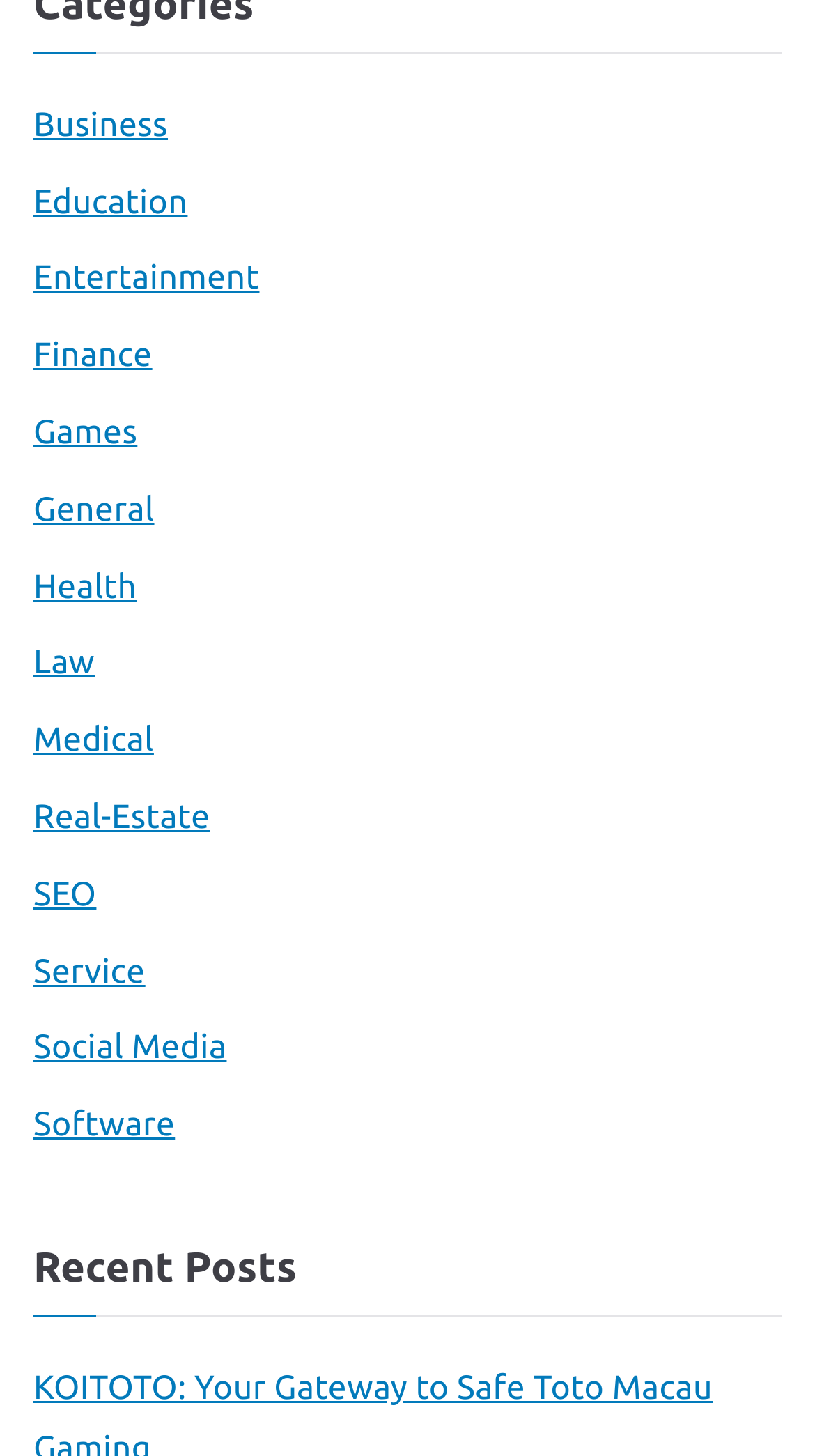Please identify the bounding box coordinates of where to click in order to follow the instruction: "Browse Software".

[0.041, 0.753, 0.215, 0.794]